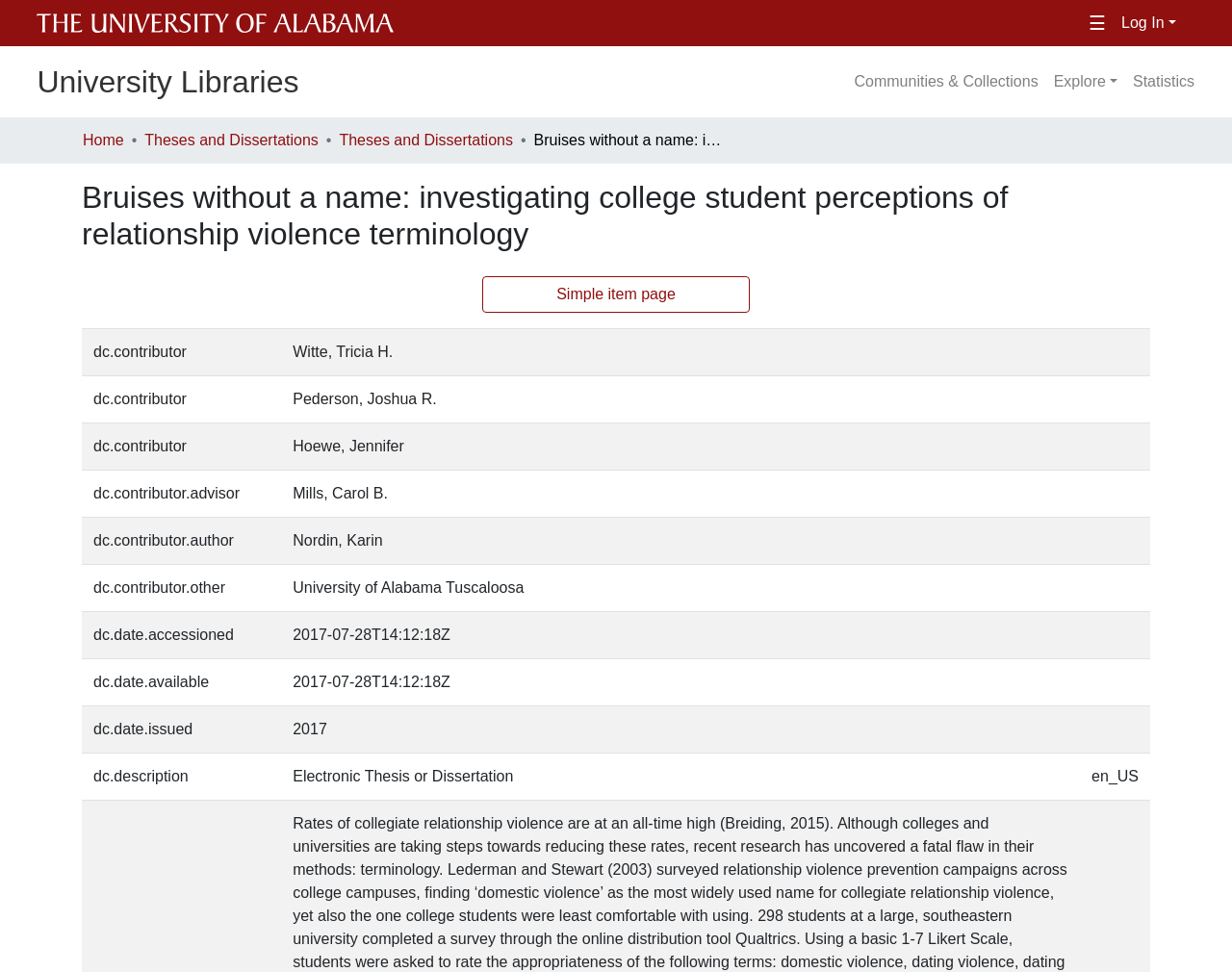What is the date accessed?
Refer to the image and give a detailed response to the question.

I found the answer by looking at the grid cell with the label 'dc.date.accessioned' and the corresponding value '2017-07-28T14:12:18Z'.